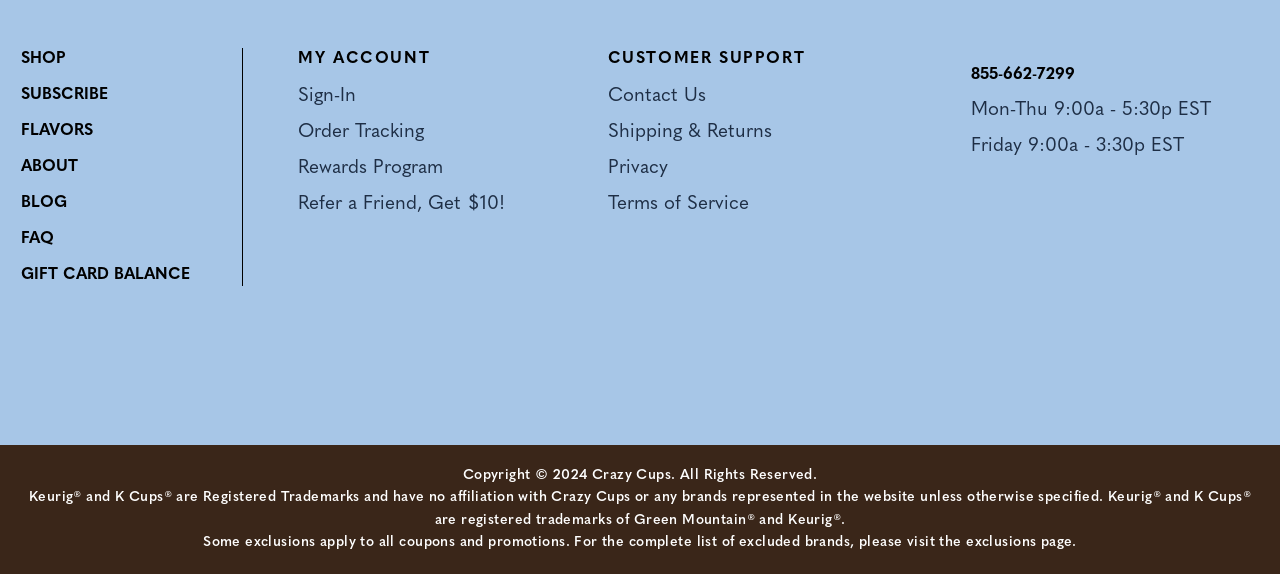Find the bounding box coordinates of the element I should click to carry out the following instruction: "Contact customer support".

[0.475, 0.151, 0.551, 0.184]